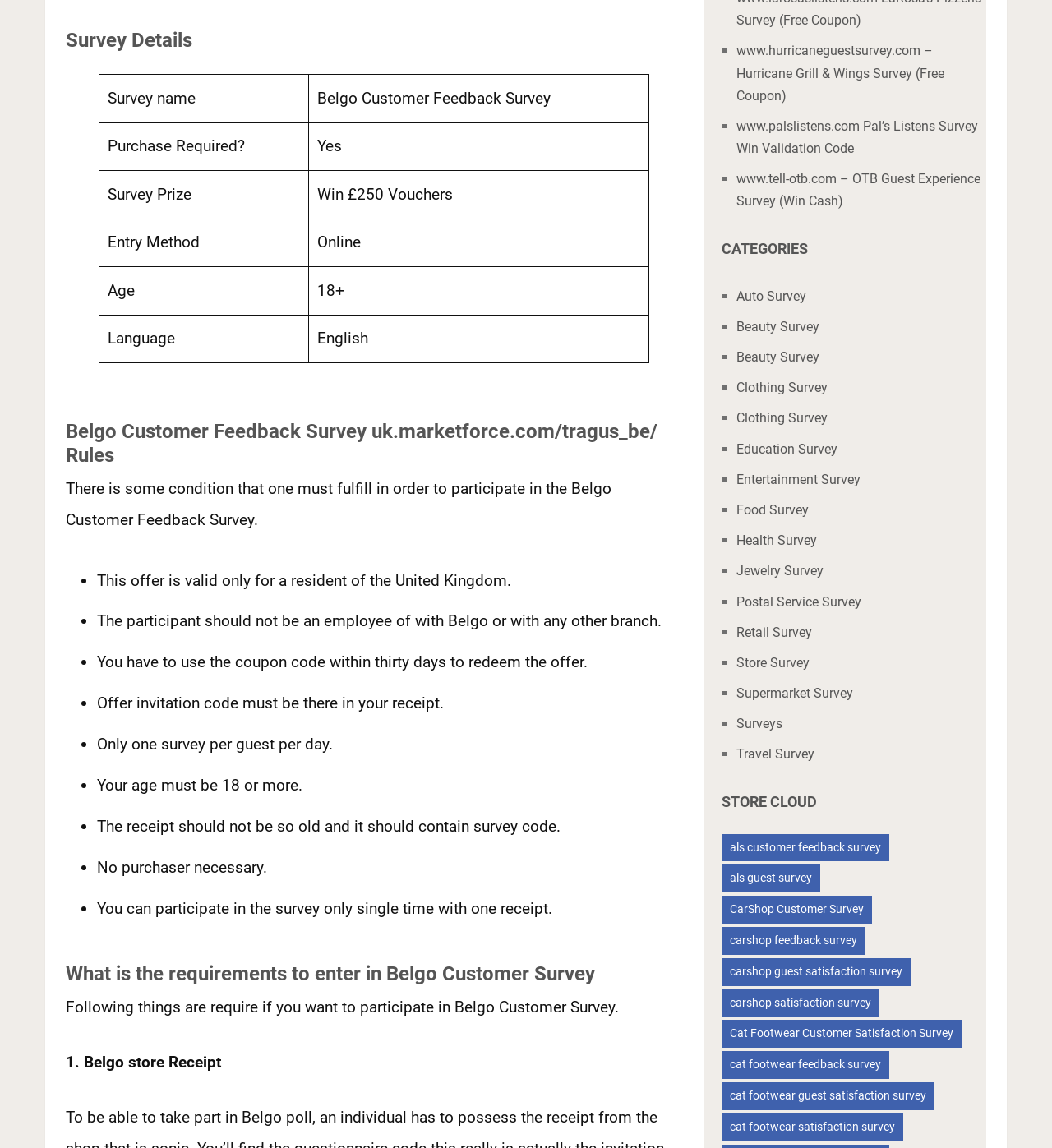Please give a succinct answer to the question in one word or phrase:
What is the age requirement for the survey?

18+